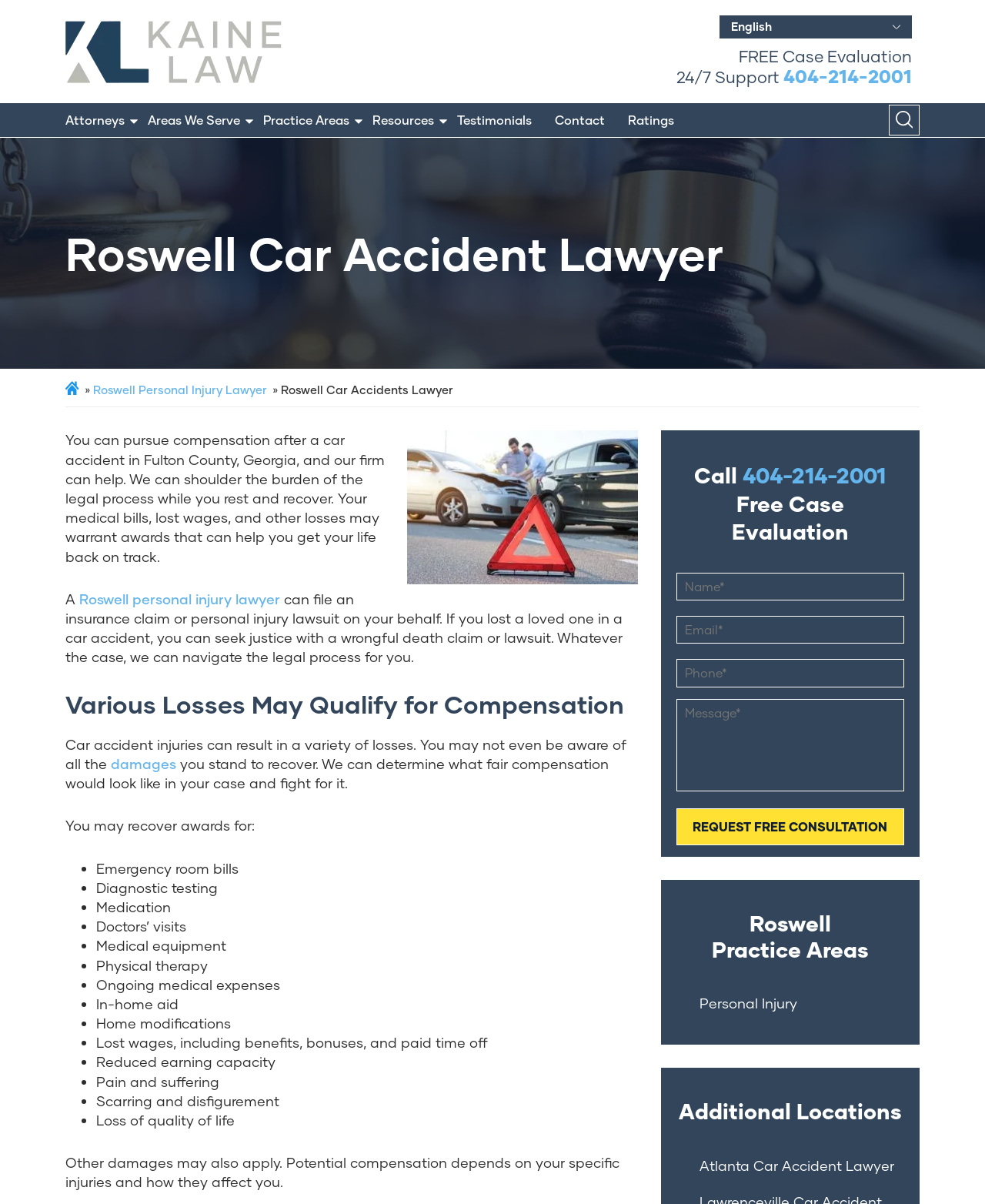From the webpage screenshot, predict the bounding box of the UI element that matches this description: "Areas We Serve".

[0.15, 0.095, 0.244, 0.105]